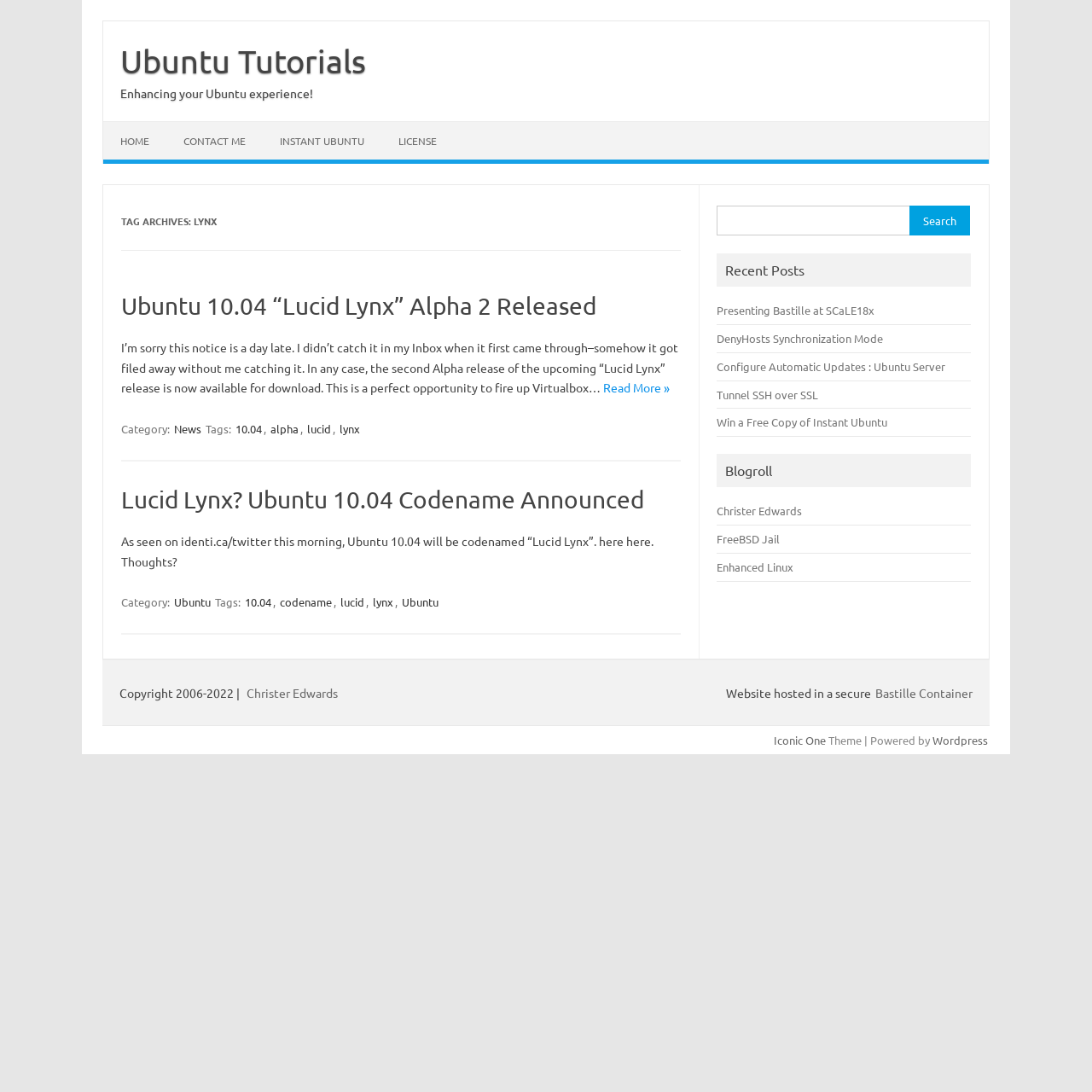Find the bounding box coordinates of the element to click in order to complete this instruction: "Read more about 'Ubuntu 10.04 “Lucid Lynx” Alpha 2 Released'". The bounding box coordinates must be four float numbers between 0 and 1, denoted as [left, top, right, bottom].

[0.552, 0.348, 0.613, 0.362]